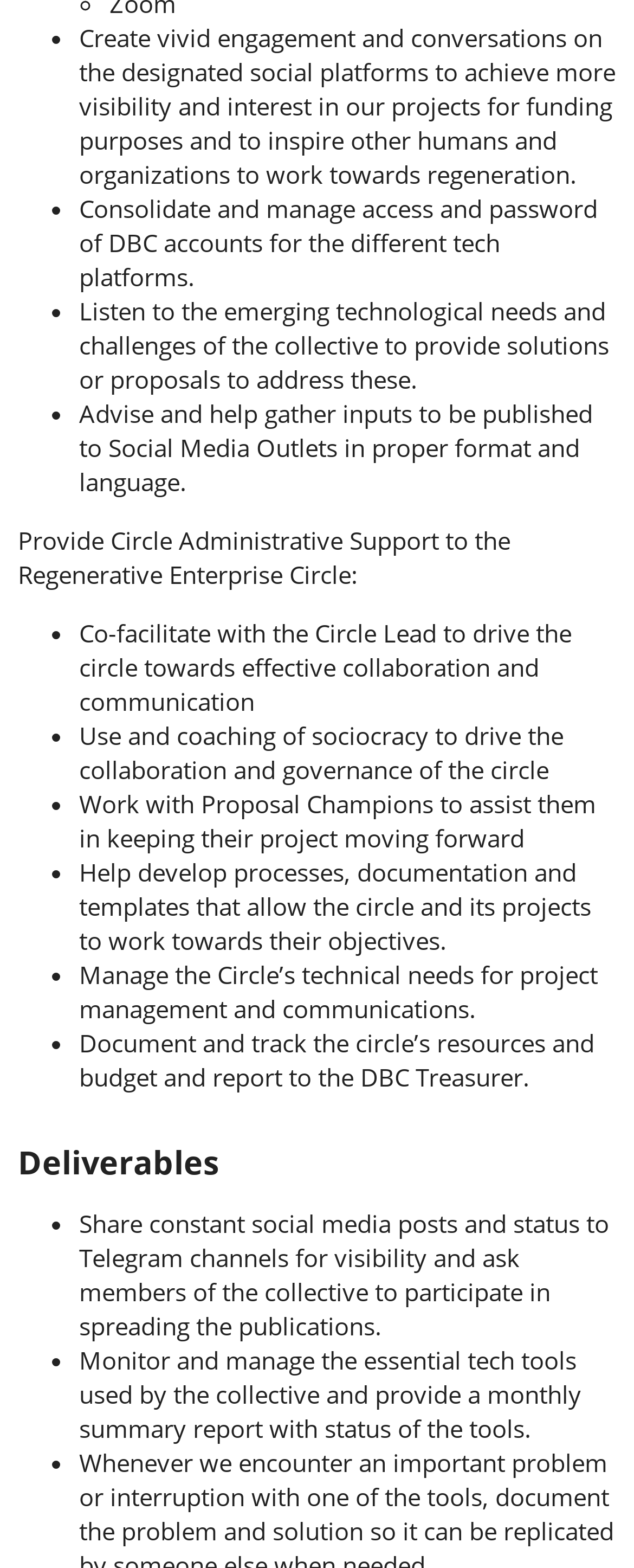Find the bounding box coordinates of the element to click in order to complete the given instruction: "Explore the social media posting task."

[0.124, 0.757, 0.96, 0.844]